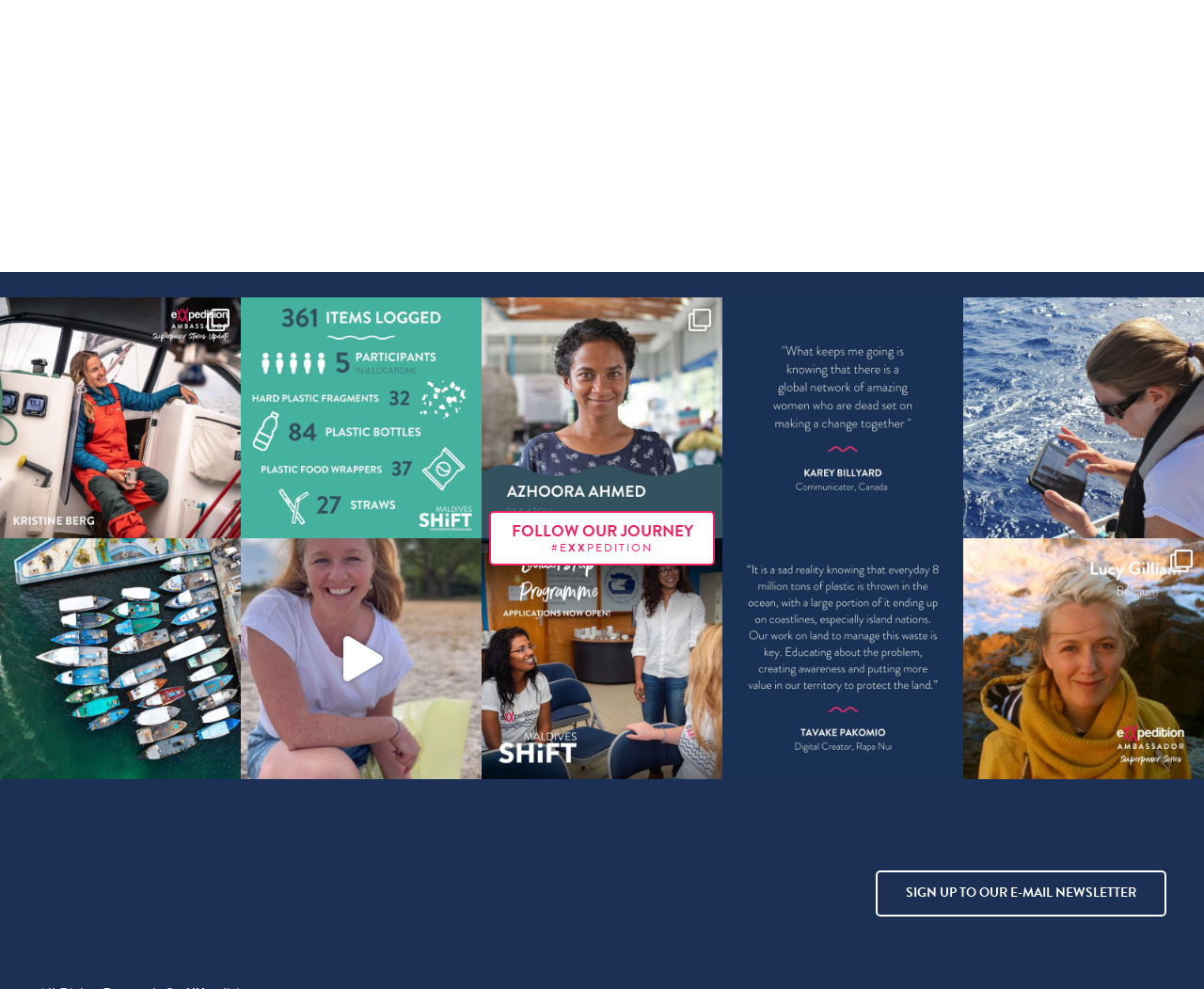Pinpoint the bounding box coordinates of the area that should be clicked to complete the following instruction: "Follow the expedition journey". The coordinates must be given as four float numbers between 0 and 1, i.e., [left, top, right, bottom].

[0.406, 0.516, 0.594, 0.572]